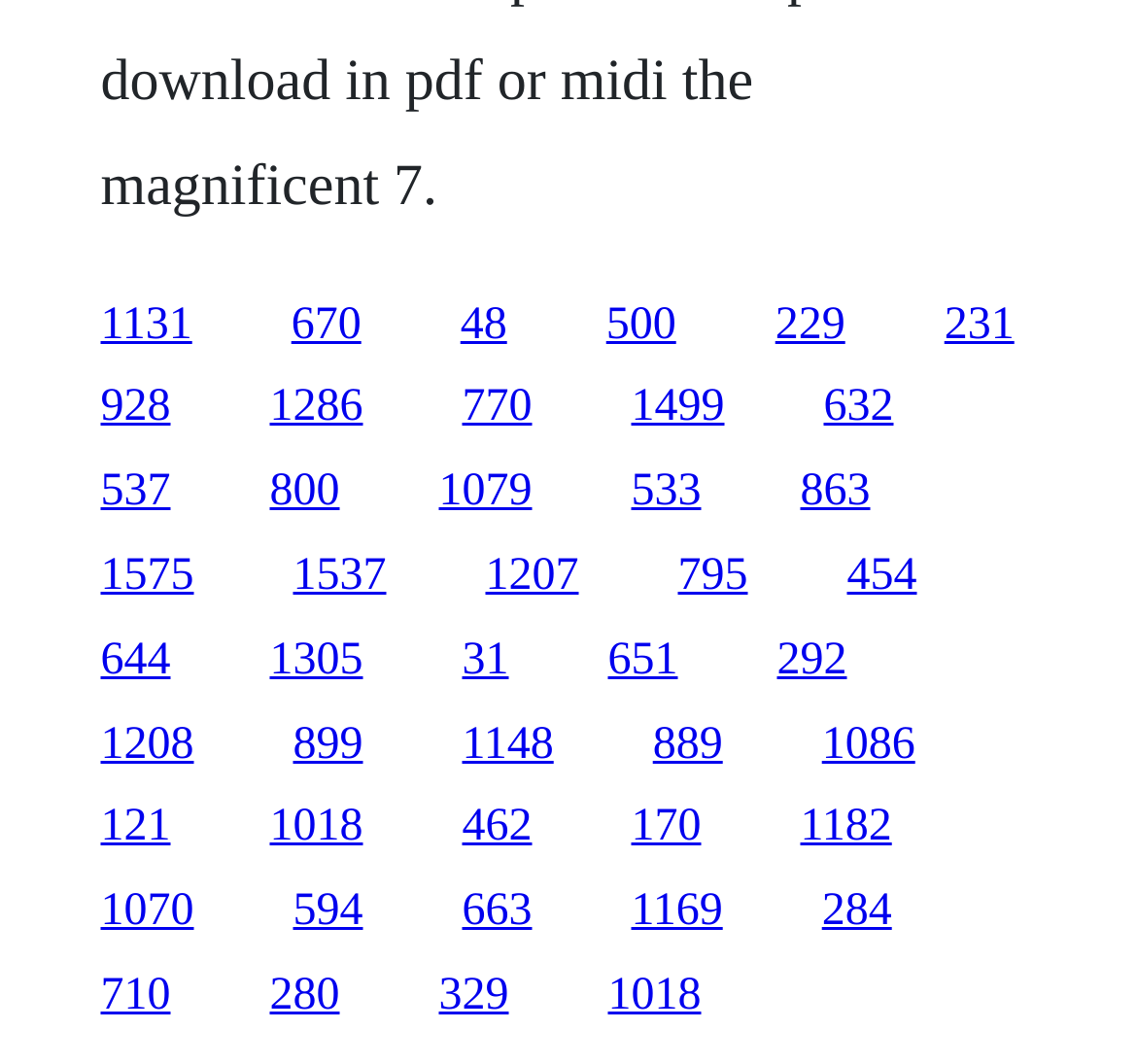Can you find the bounding box coordinates for the element that needs to be clicked to execute this instruction: "access the link at the middle right"? The coordinates should be given as four float numbers between 0 and 1, i.e., [left, top, right, bottom].

[0.555, 0.439, 0.617, 0.485]